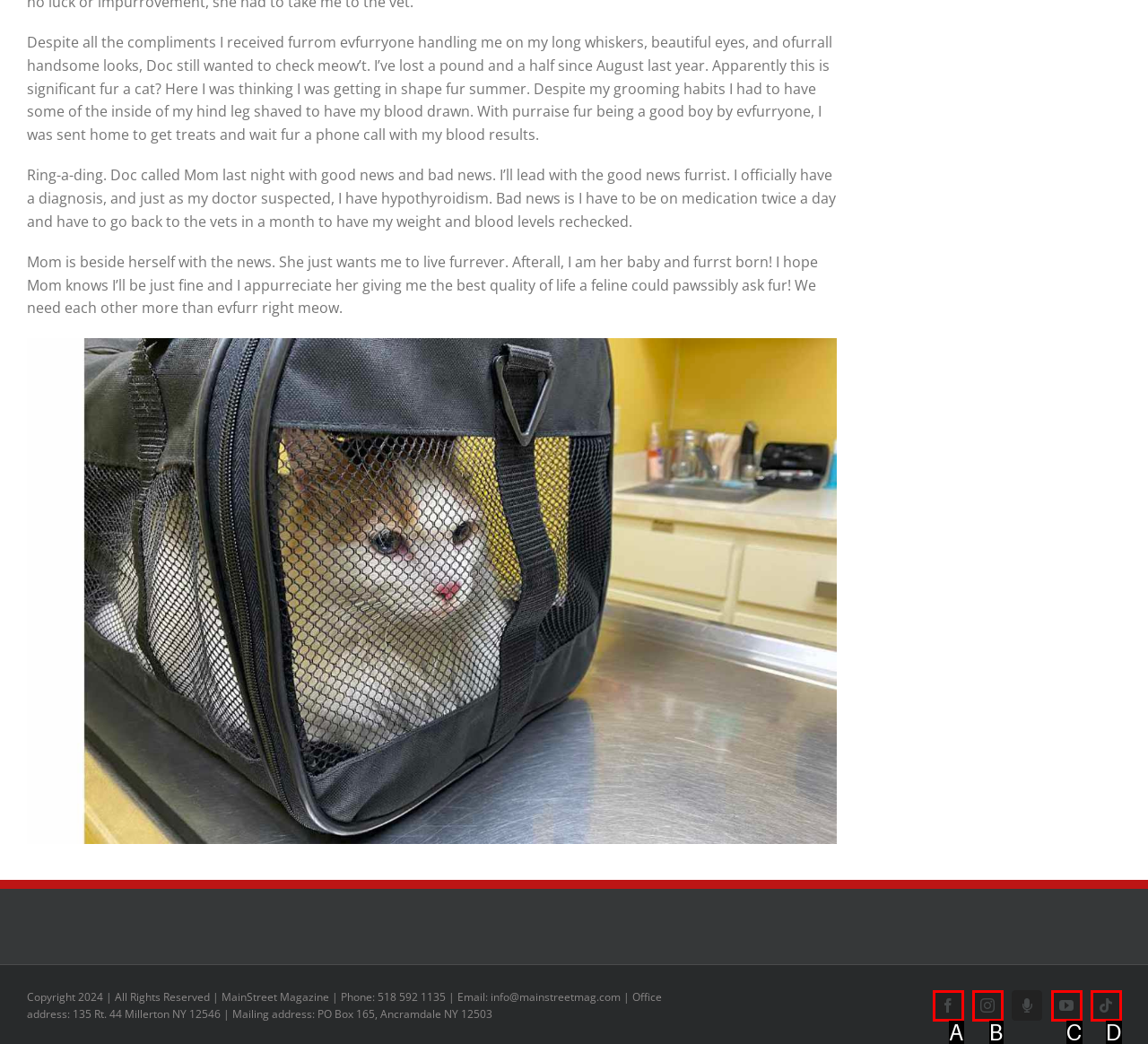Identify the HTML element that corresponds to the description: I Understand Provide the letter of the correct option directly.

None